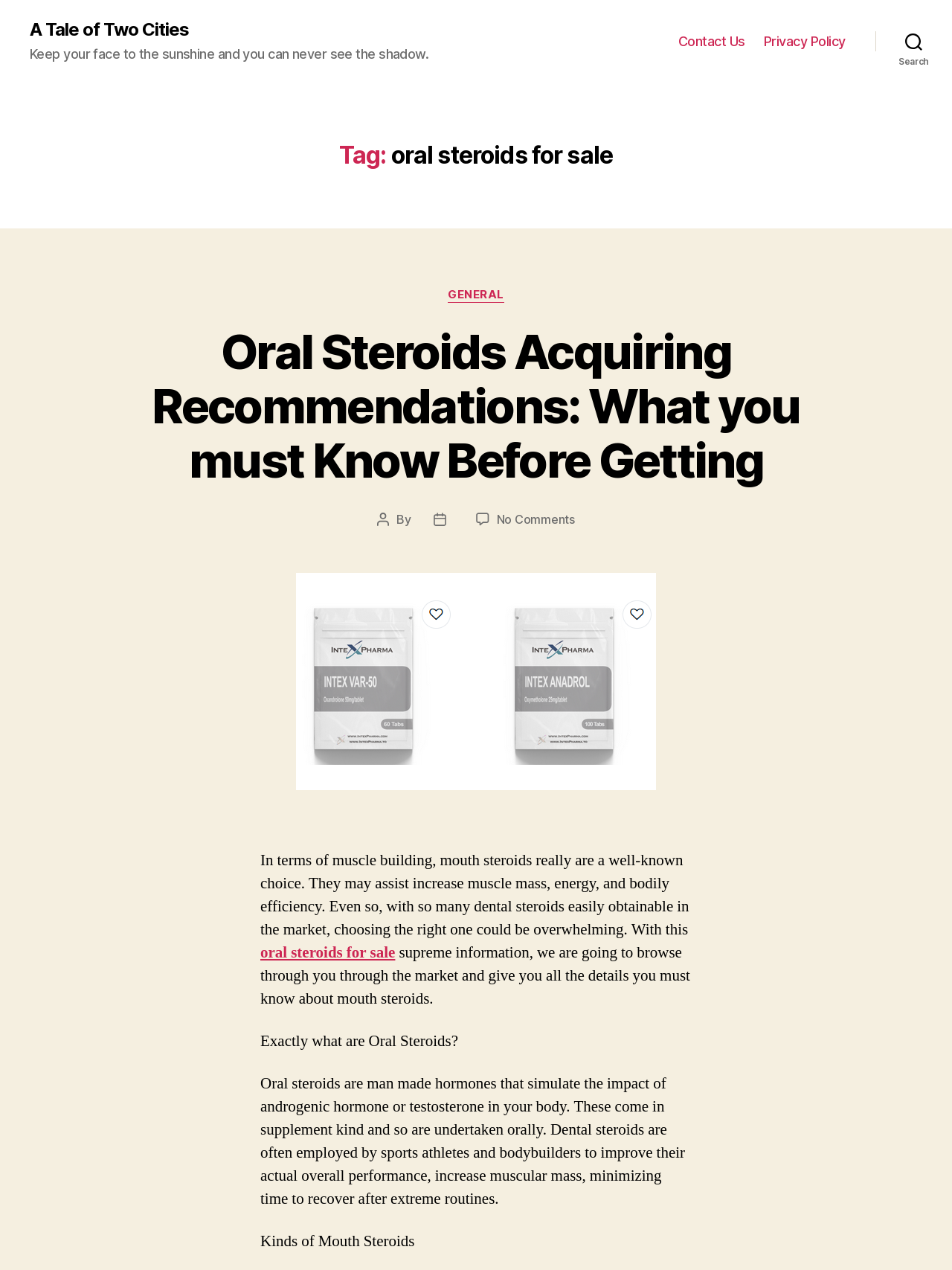What is the purpose of oral steroids?
Based on the screenshot, respond with a single word or phrase.

to increase muscle mass and energy